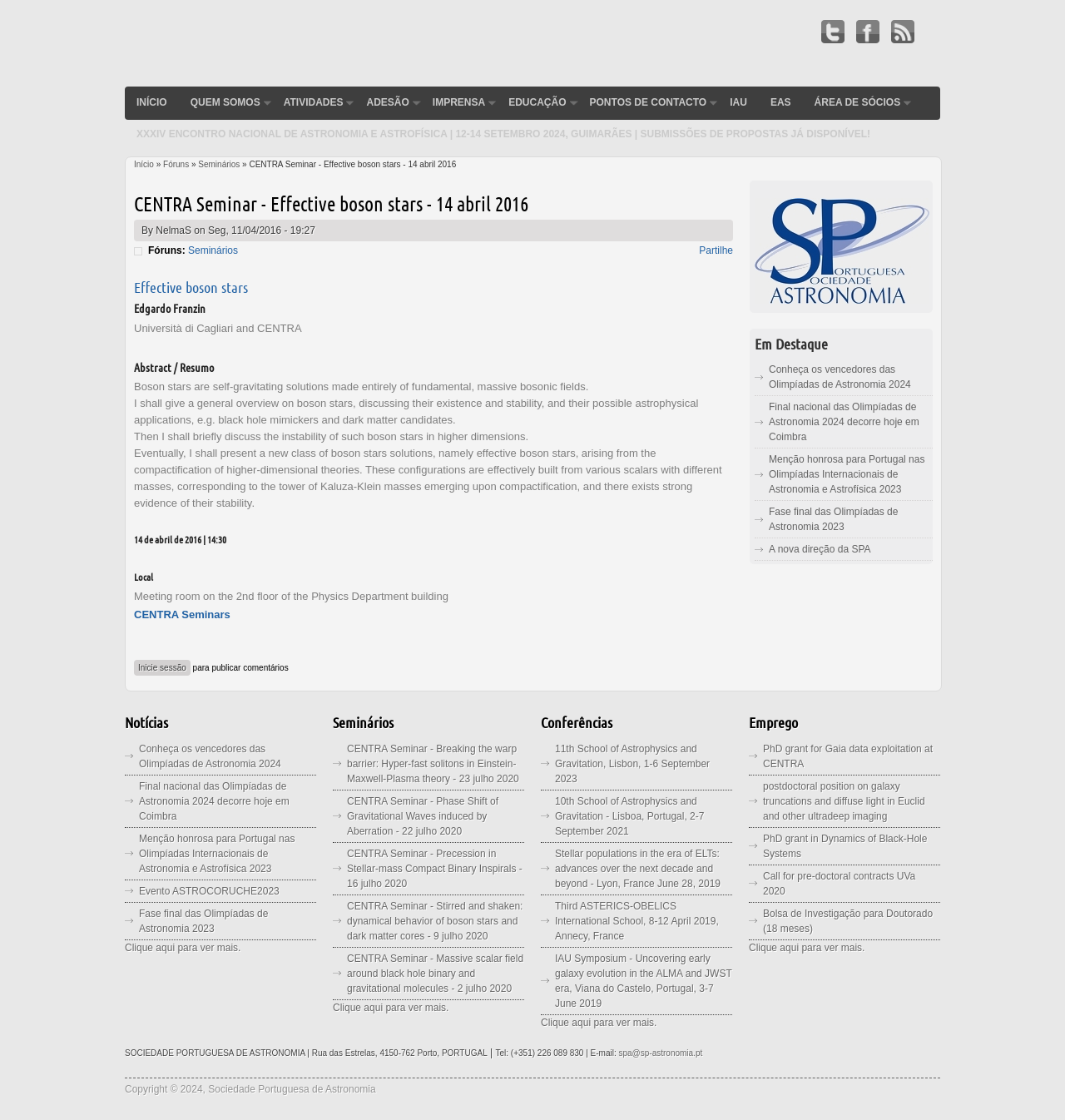Respond concisely with one word or phrase to the following query:
Where is the meeting room of the seminar located?

2nd floor of the Physics Department building